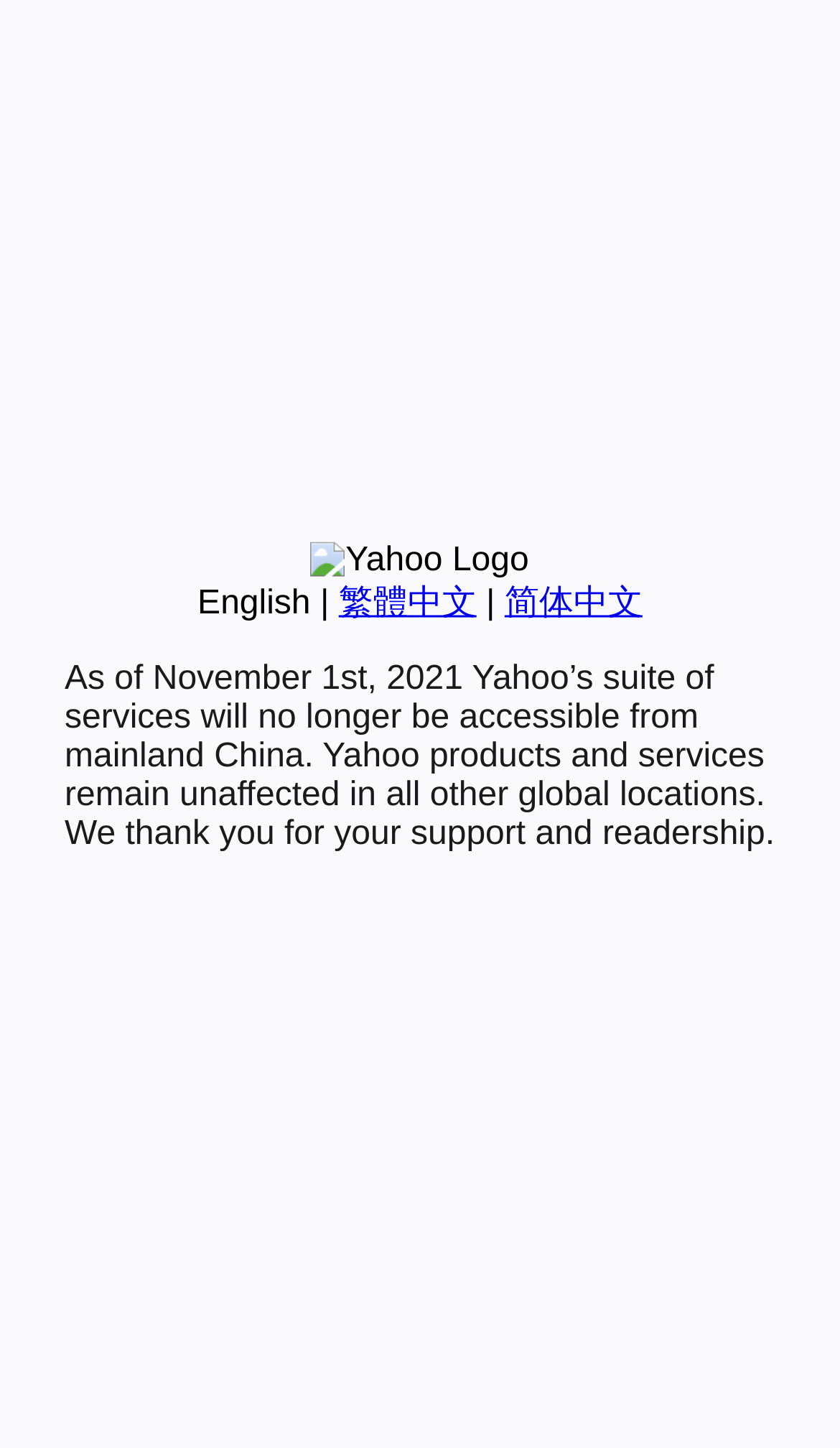Find the bounding box coordinates for the element described here: "English".

[0.235, 0.404, 0.37, 0.429]